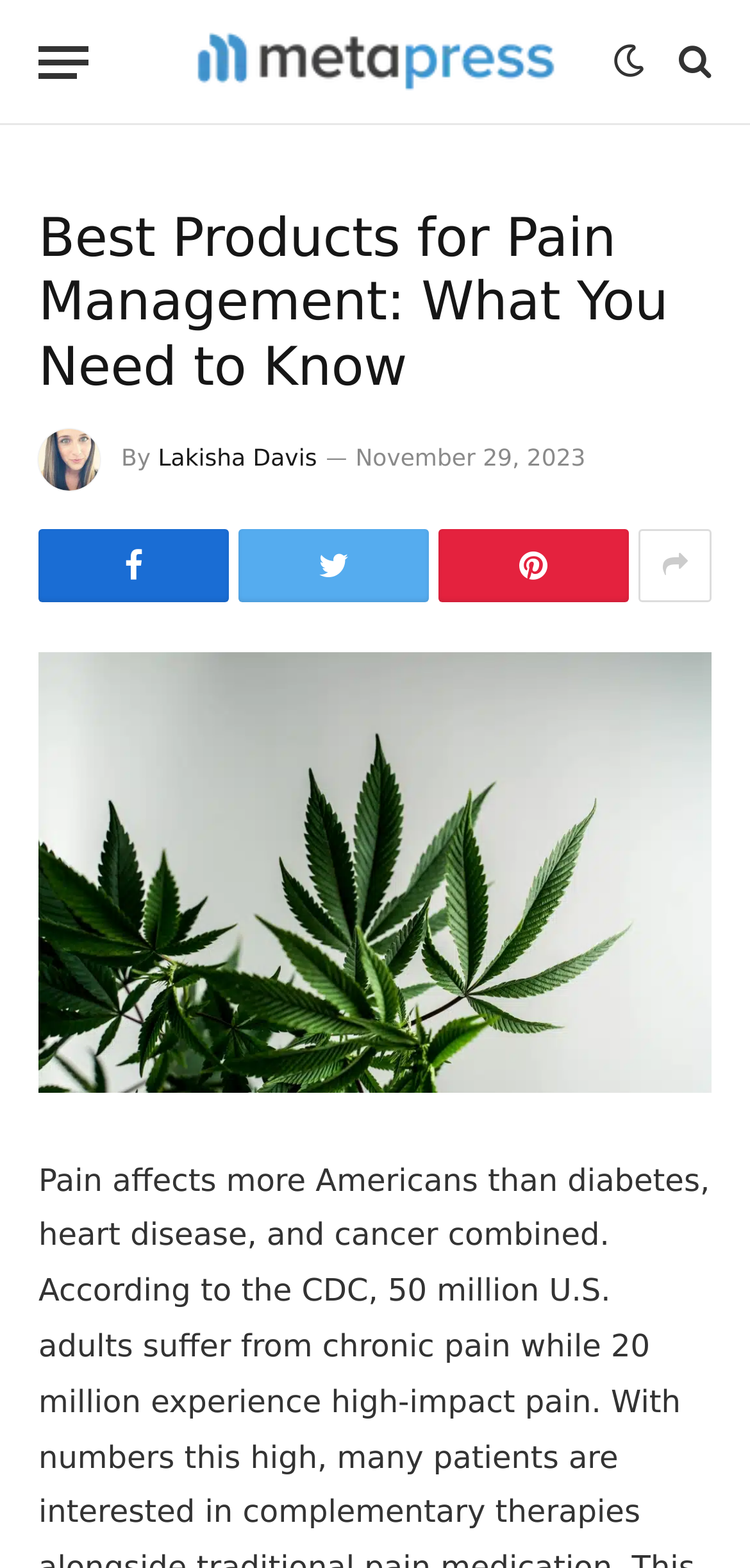Provide the text content of the webpage's main heading.

Best Products for Pain Management: What You Need to Know